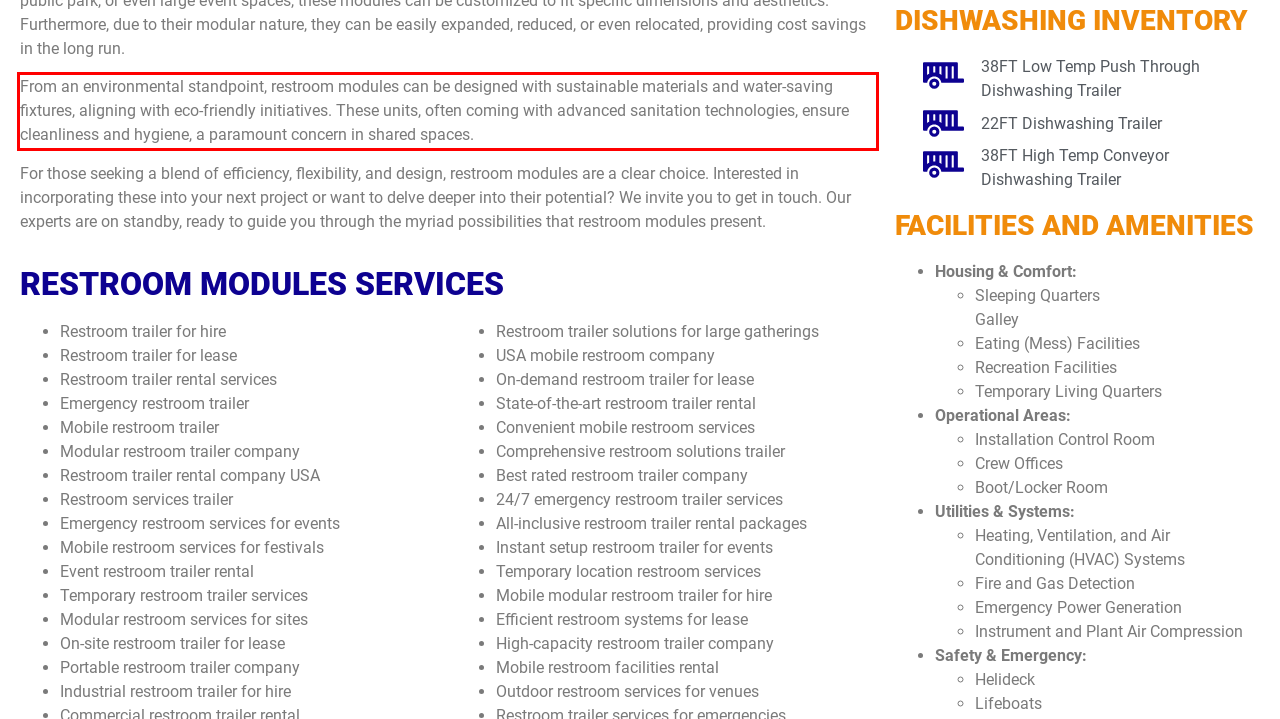You have a screenshot of a webpage, and there is a red bounding box around a UI element. Utilize OCR to extract the text within this red bounding box.

From an environmental standpoint, restroom modules can be designed with sustainable materials and water-saving fixtures, aligning with eco-friendly initiatives. These units, often coming with advanced sanitation technologies, ensure cleanliness and hygiene, a paramount concern in shared spaces.